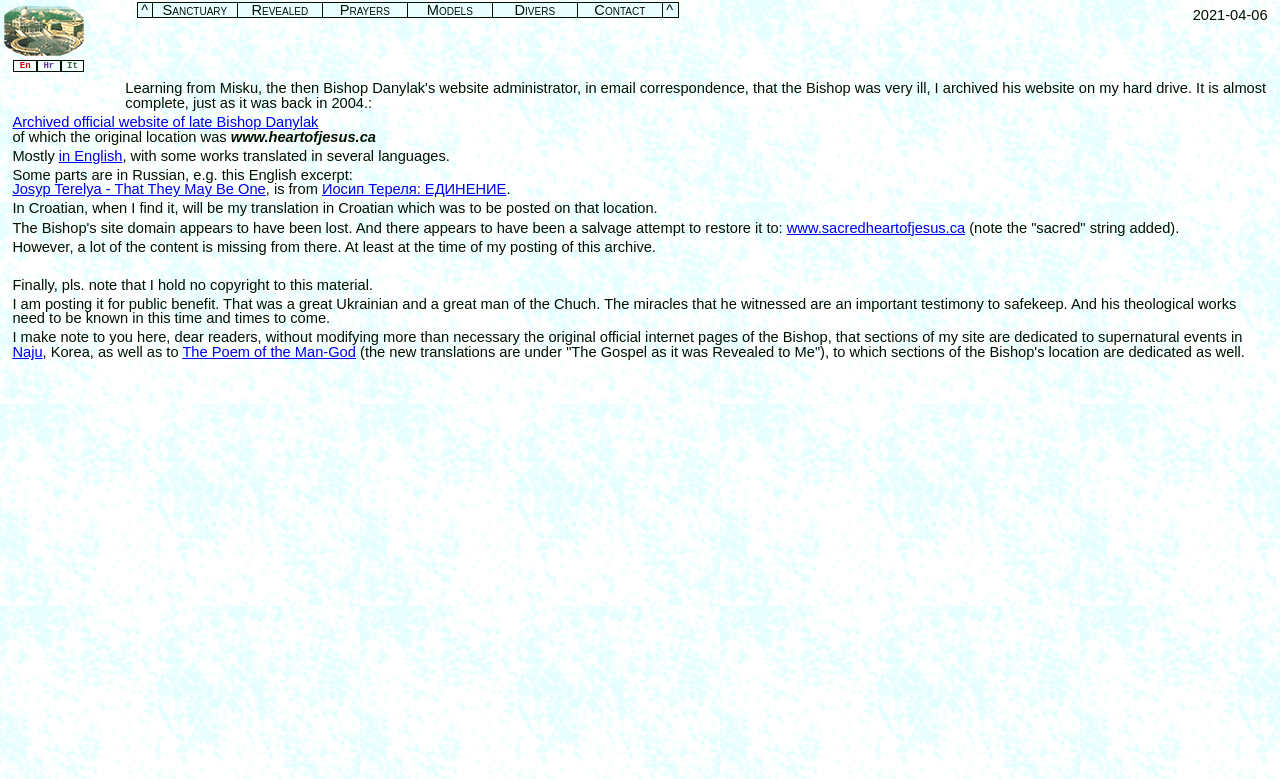Identify the bounding box for the UI element described as: "Naju". Ensure the coordinates are four float numbers between 0 and 1, formatted as [left, top, right, bottom].

[0.01, 0.442, 0.033, 0.462]